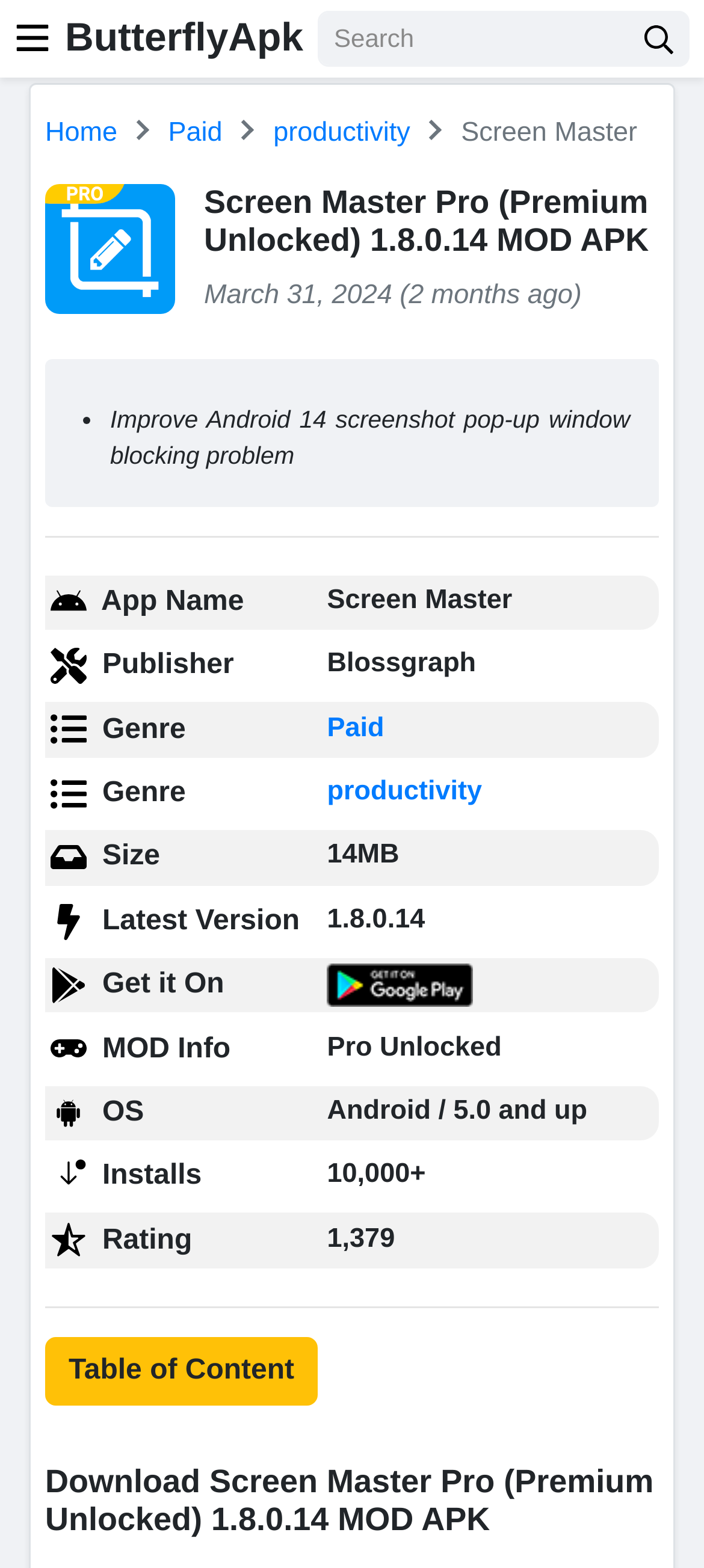Identify the bounding box of the HTML element described as: "Paid".

[0.465, 0.454, 0.546, 0.474]